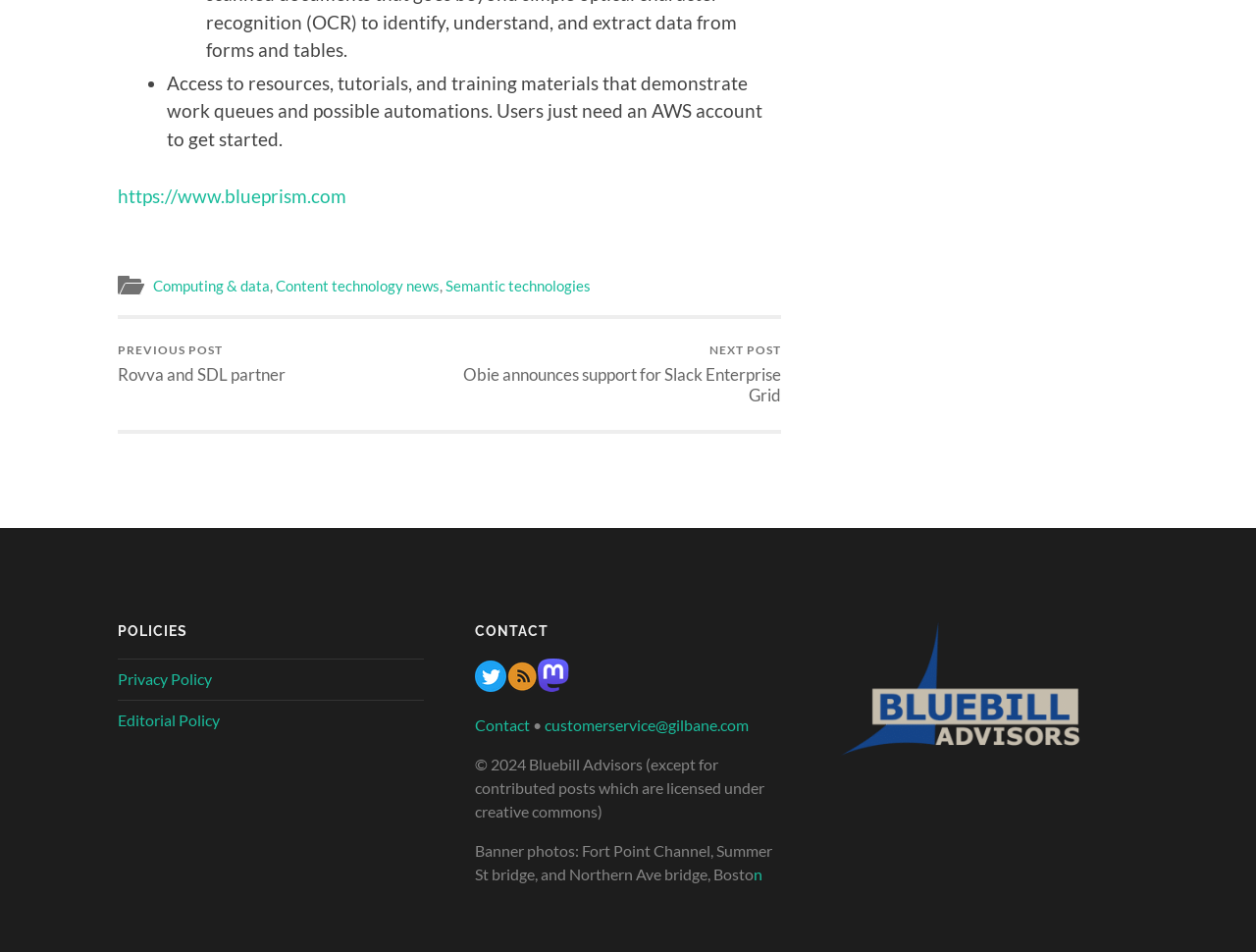Please identify the bounding box coordinates for the region that you need to click to follow this instruction: "Read previous post".

[0.094, 0.335, 0.227, 0.43]